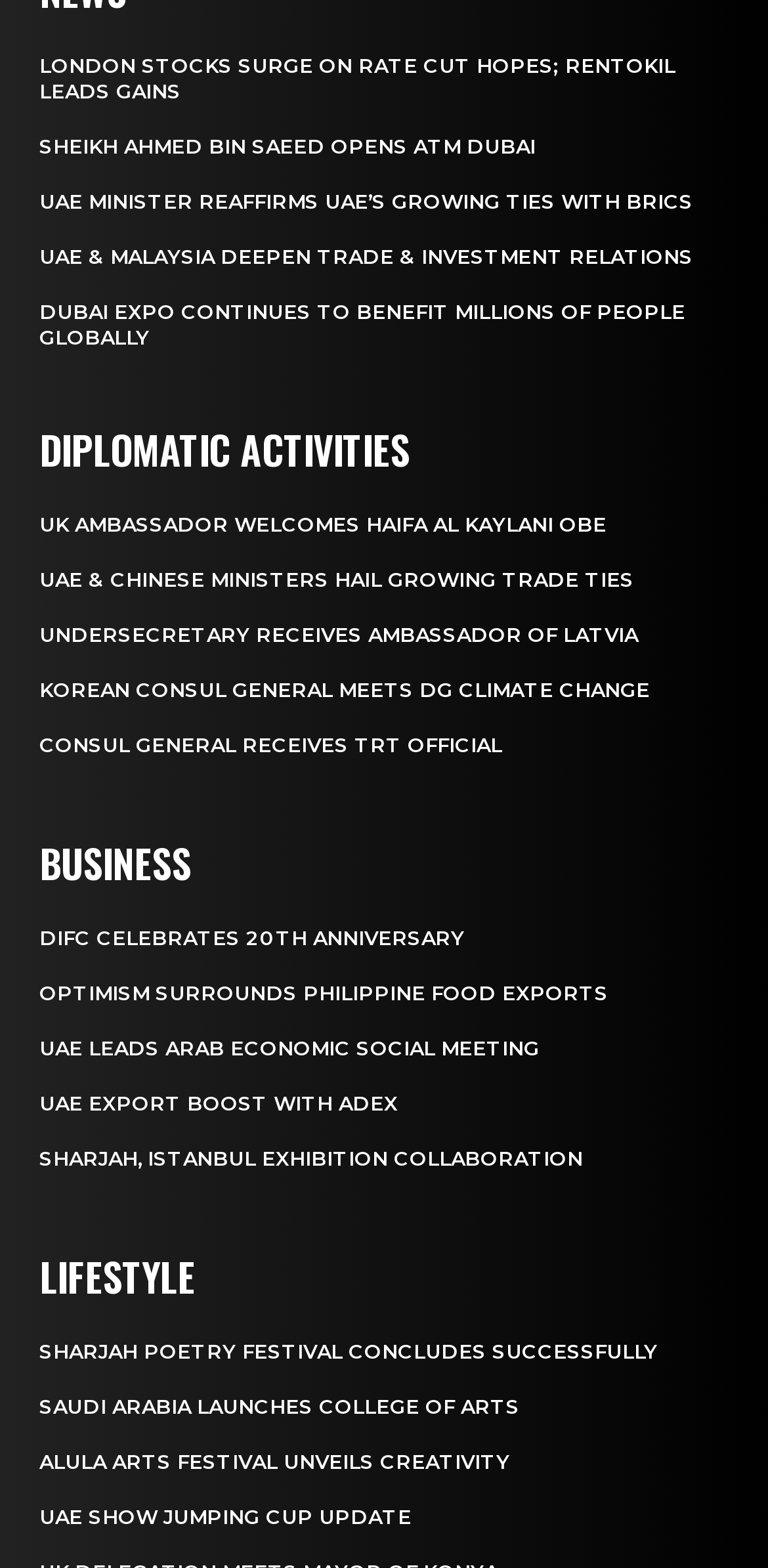From the webpage screenshot, identify the region described by DIFC Celebrates 20th Anniversary. Provide the bounding box coordinates as (top-left x, top-left y, bottom-right x, bottom-right y), with each value being a floating point number between 0 and 1.

[0.051, 0.59, 0.605, 0.606]